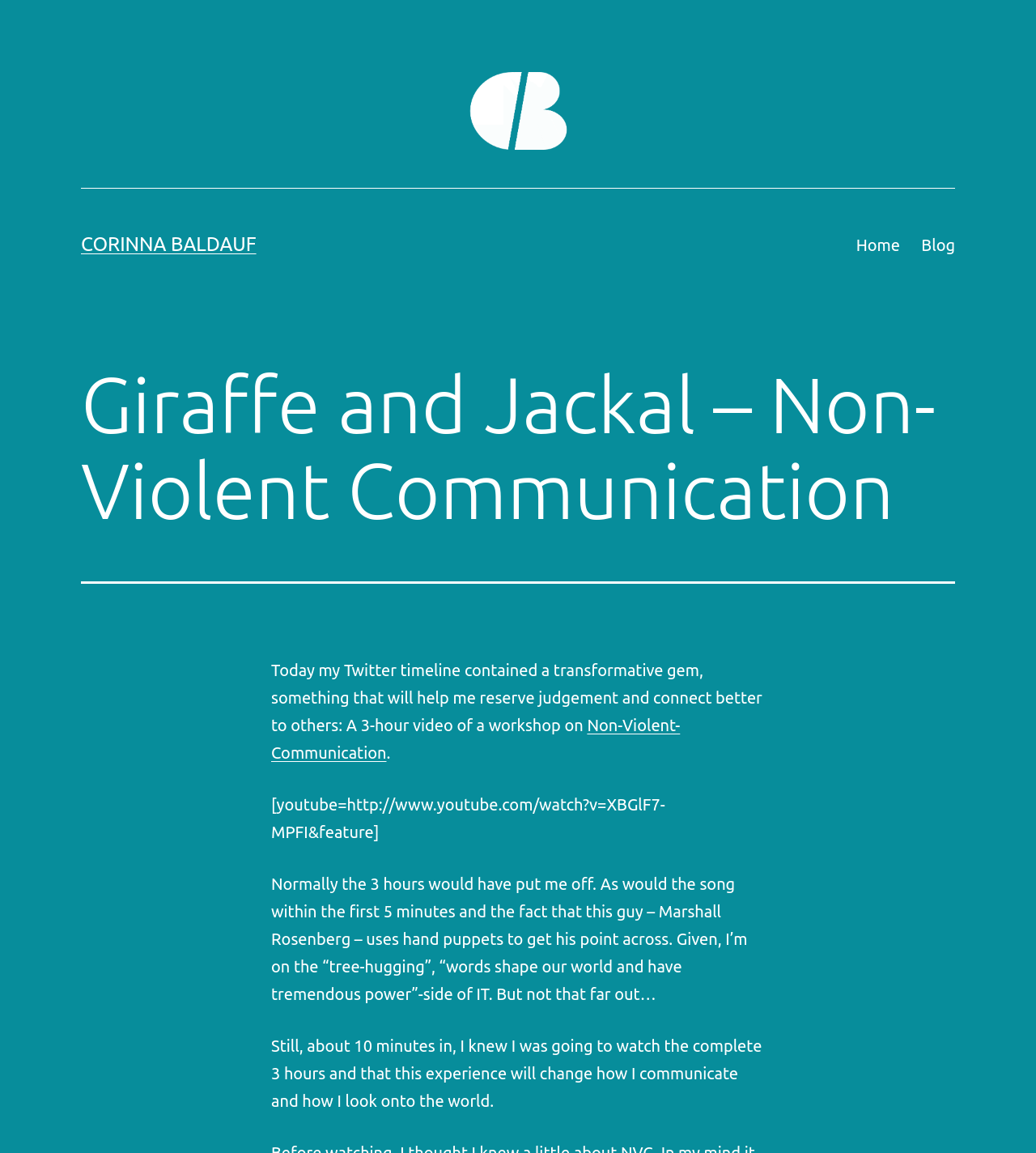How many menu items are in the primary menu?
Can you provide an in-depth and detailed response to the question?

The primary menu is located at the top right of the page, and it contains two link elements with the text 'Home' and 'Blog', indicating that there are two menu items in the primary menu.